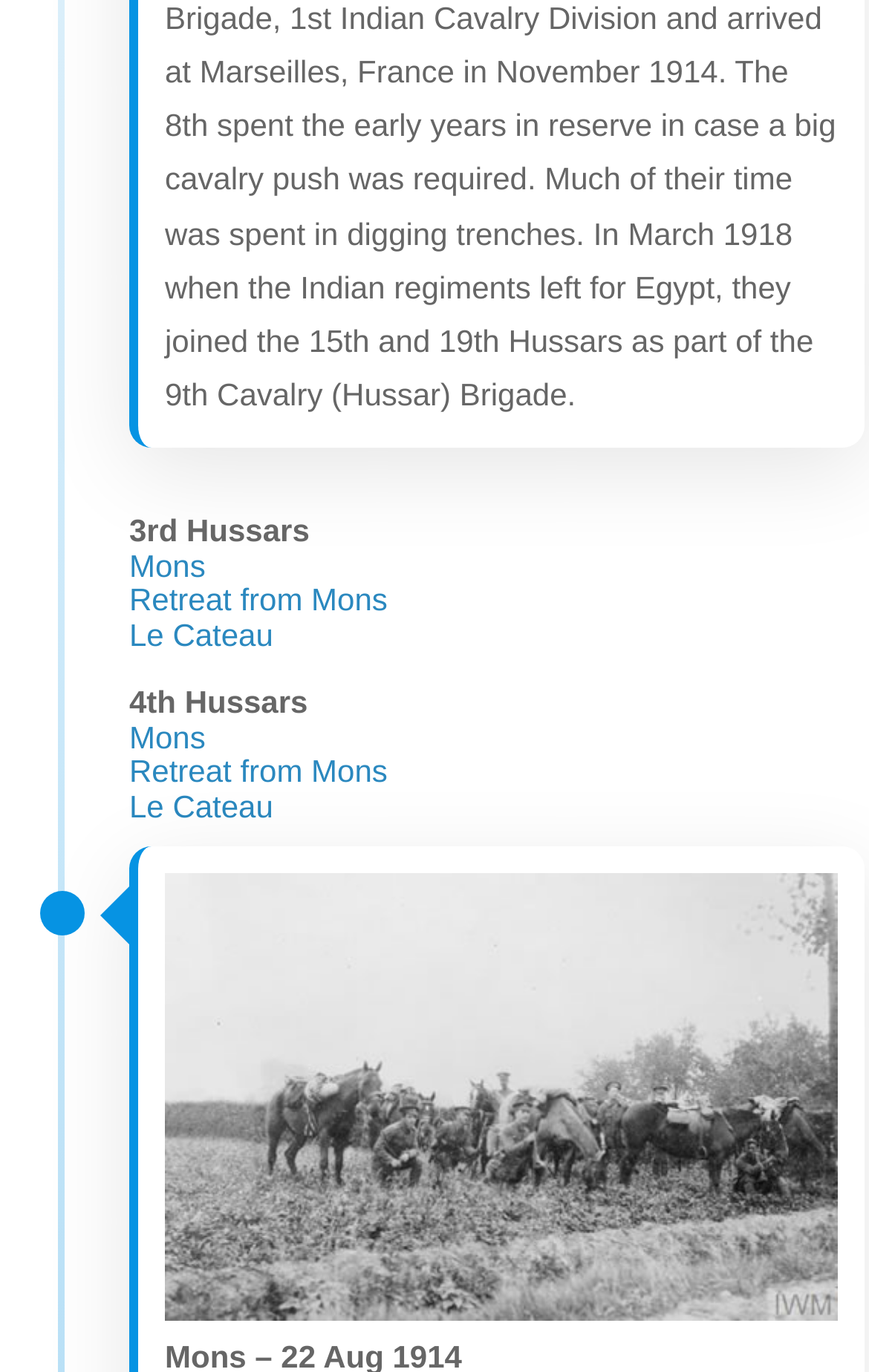Answer this question using a single word or a brief phrase:
What is the name of the first cavalry unit?

3rd Hussars